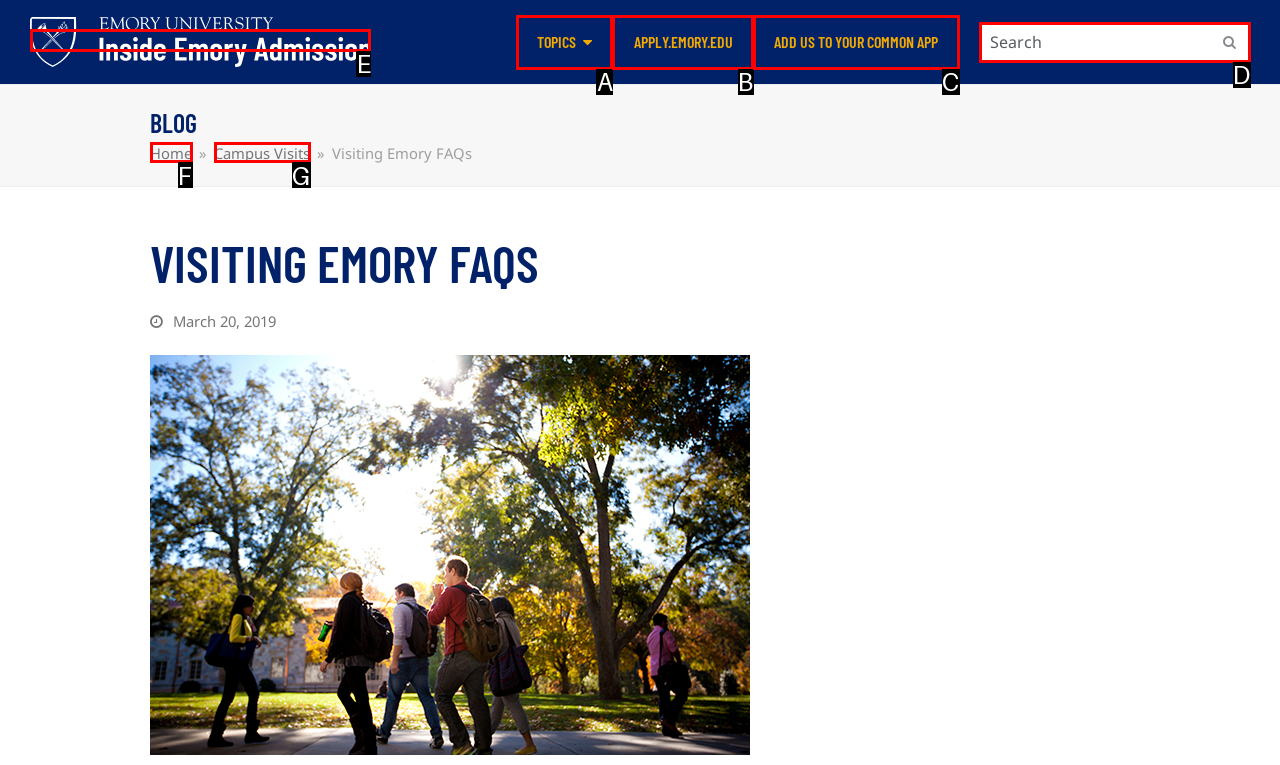Identify the option that corresponds to the description: parent_node: Search name="s" placeholder="Search". Provide only the letter of the option directly.

D